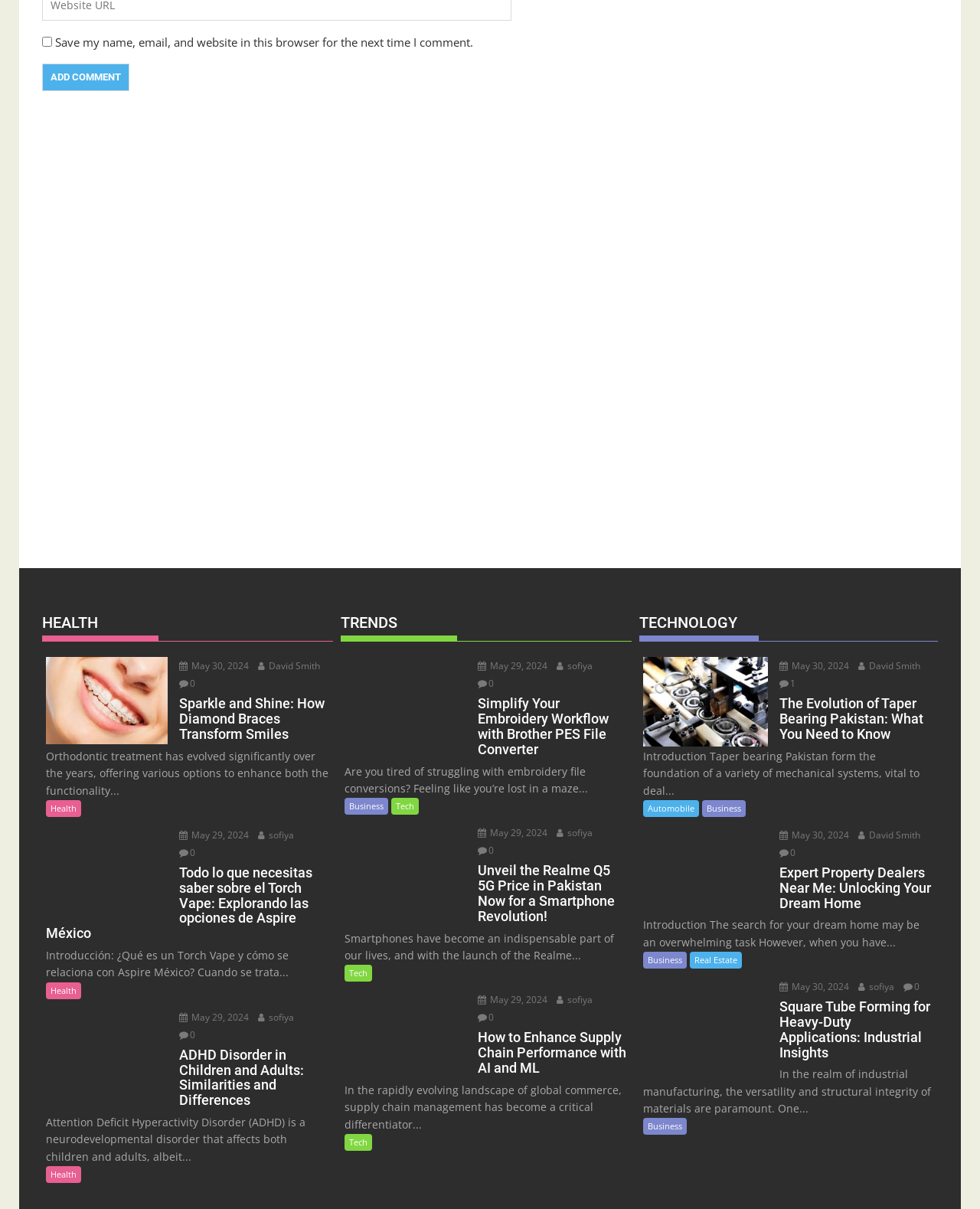Please identify the bounding box coordinates of the element's region that should be clicked to execute the following instruction: "Read the article 'Simplify Your Embroidery Workflow with Brother PES File Converter'". The bounding box coordinates must be four float numbers between 0 and 1, i.e., [left, top, right, bottom].

[0.352, 0.576, 0.641, 0.626]